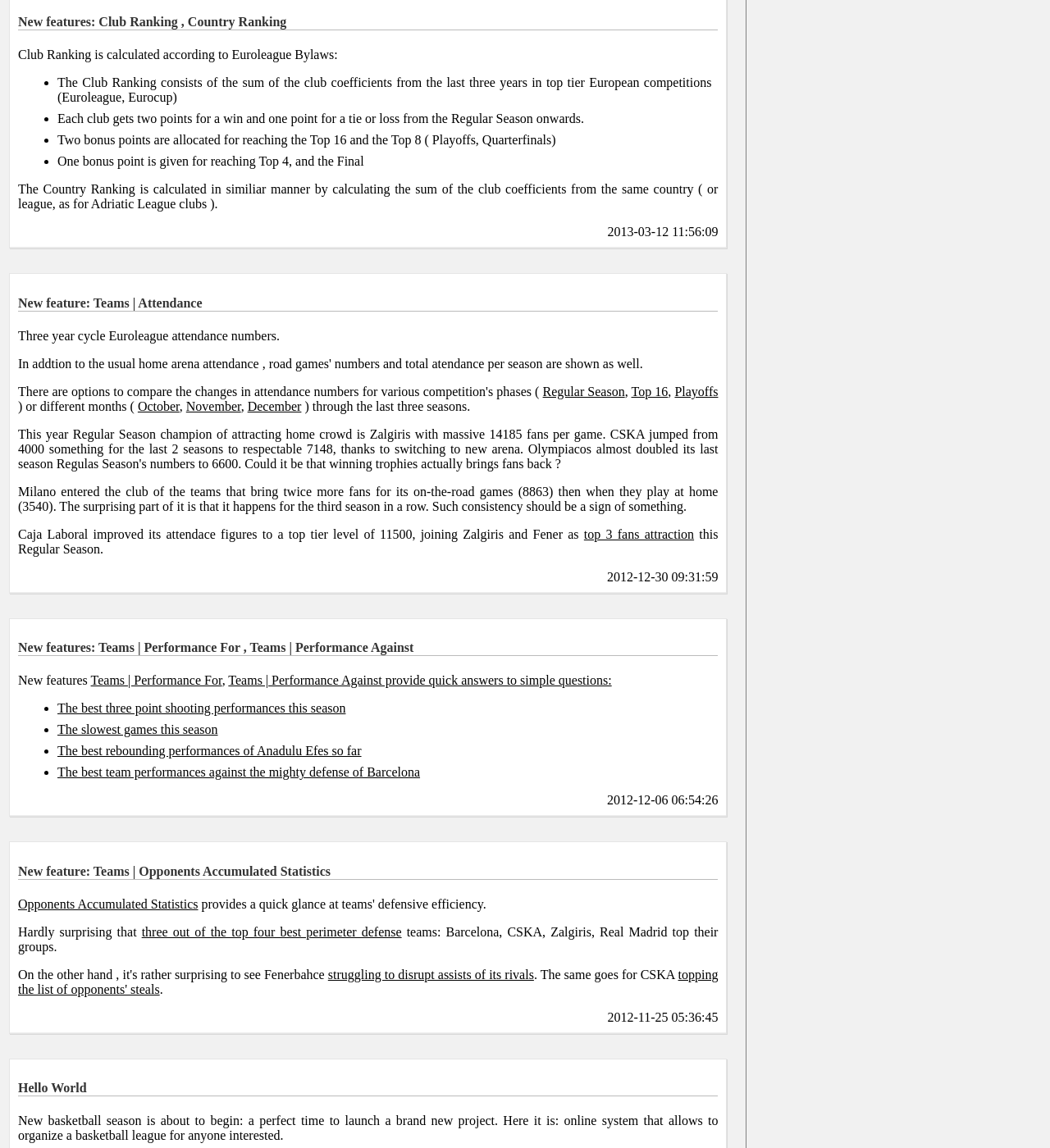Locate the bounding box coordinates of the element that should be clicked to fulfill the instruction: "Learn more about the Arabic alphabet".

None